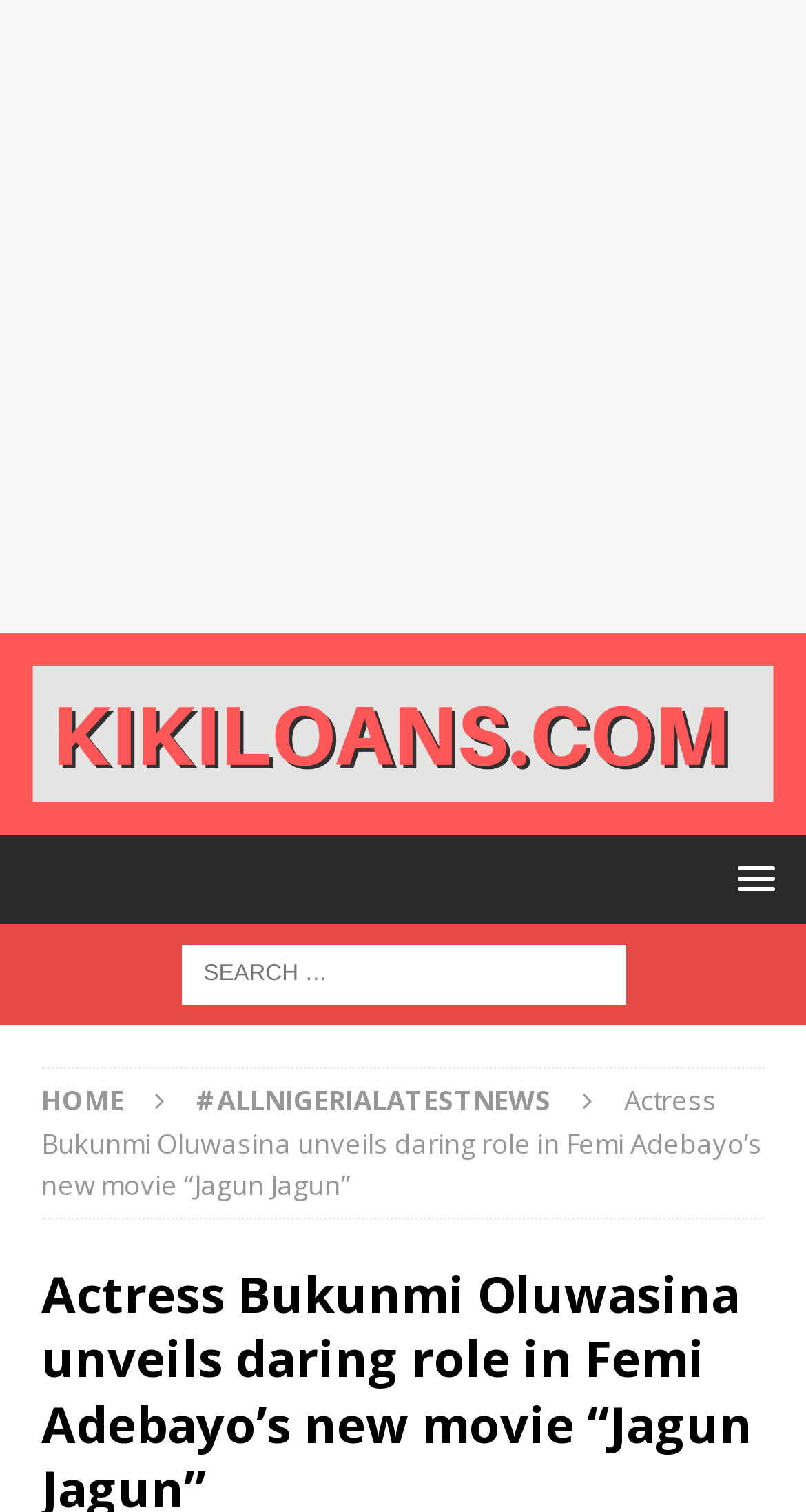Given the description aria-label="Advertisement" name="aswift_1" title="Advertisement", predict the bounding box coordinates of the UI element. Ensure the coordinates are in the format (top-left x, top-left y, bottom-right x, bottom-right y) and all values are between 0 and 1.

[0.0, 0.0, 0.769, 0.41]